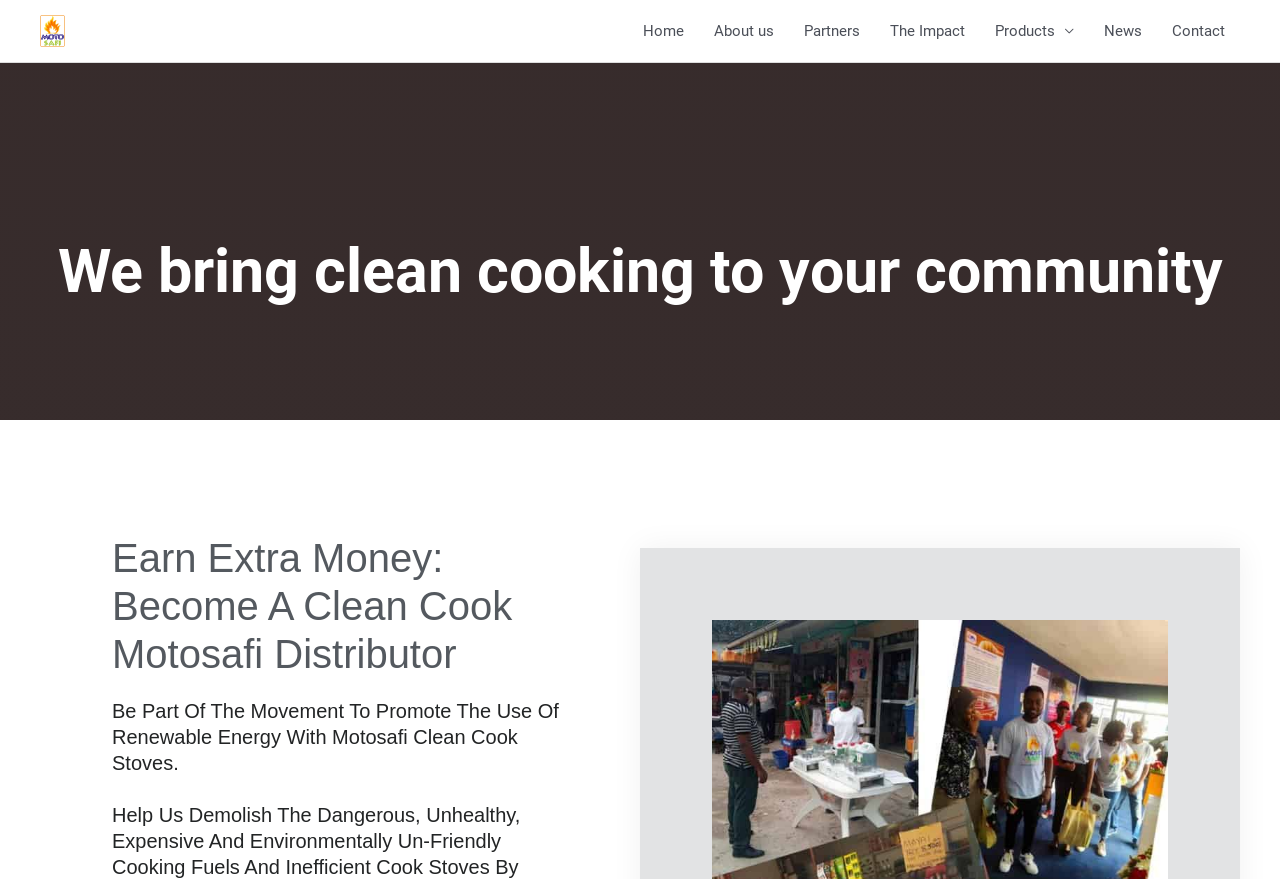Given the element description About us, specify the bounding box coordinates of the corresponding UI element in the format (top-left x, top-left y, bottom-right x, bottom-right y). All values must be between 0 and 1.

[0.546, 0.0, 0.616, 0.071]